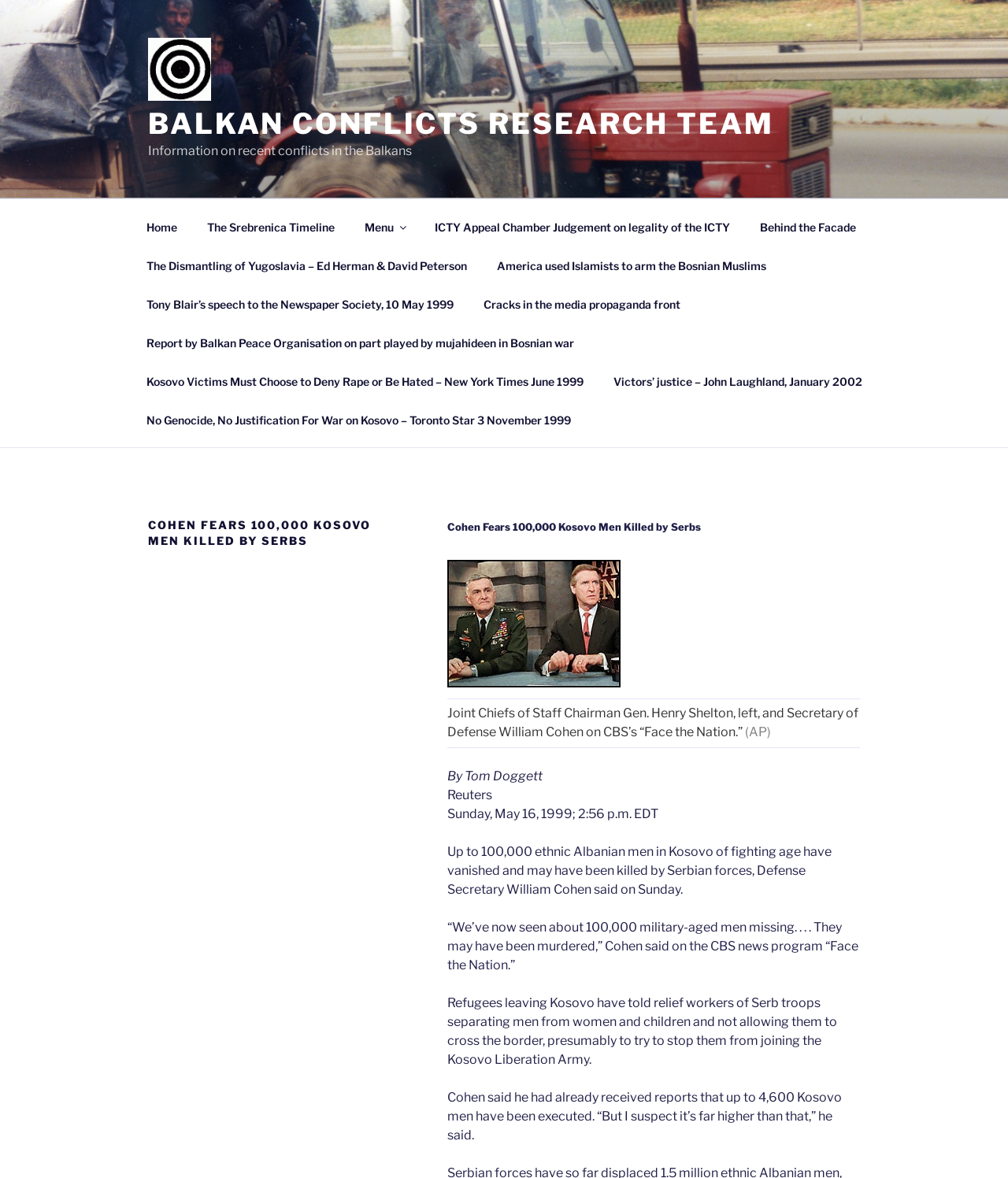Provide a one-word or short-phrase answer to the question:
What is the name of the news program mentioned in the article?

Face the Nation